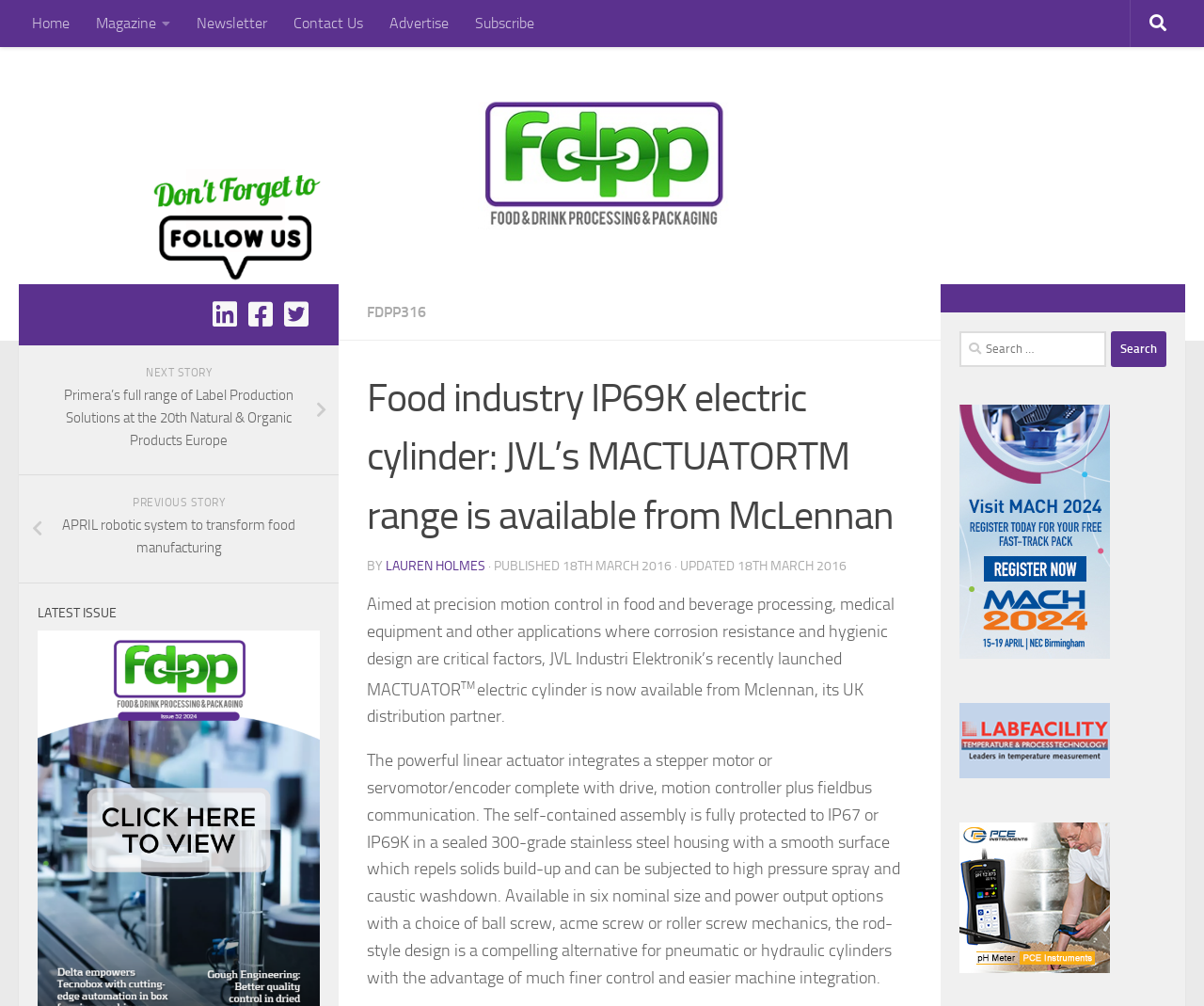Locate the bounding box of the UI element described by: "Skip to content" in the given webpage screenshot.

[0.003, 0.004, 0.121, 0.049]